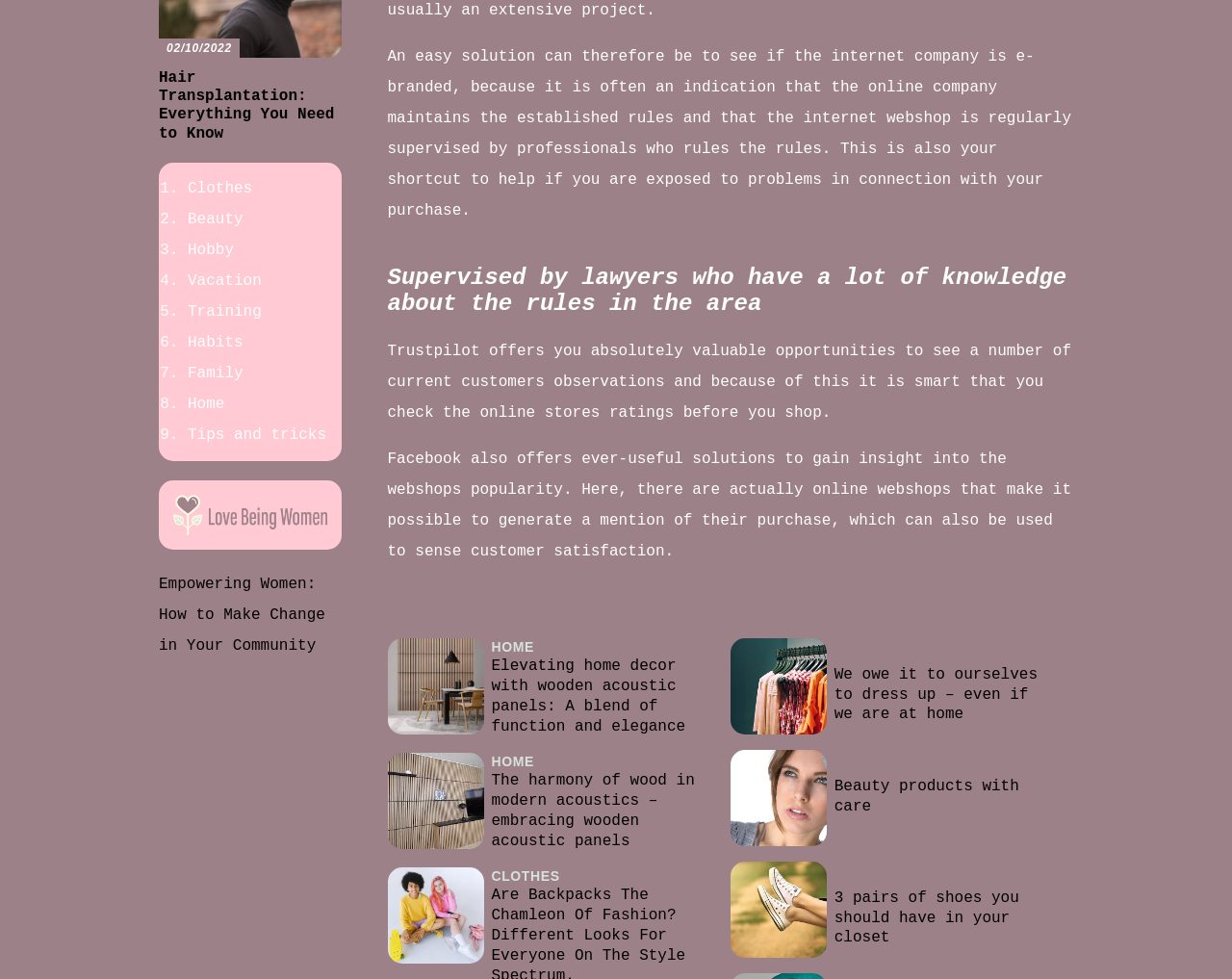What type of panels are mentioned in the first link? Using the information from the screenshot, answer with a single word or phrase.

Wooden acoustic panels